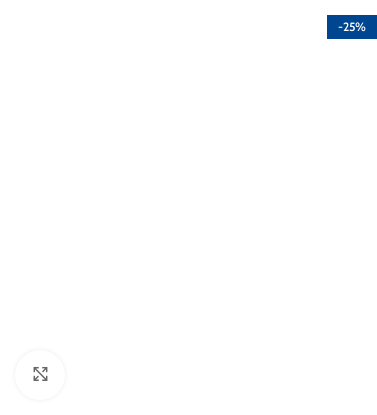What is the purpose of the banner?
Provide an in-depth and detailed explanation in response to the question.

The banner is designed to draw attention and encourage shoppers to explore deals on products, thereby boosting customer engagement and sales during promotional events at Omez 40.